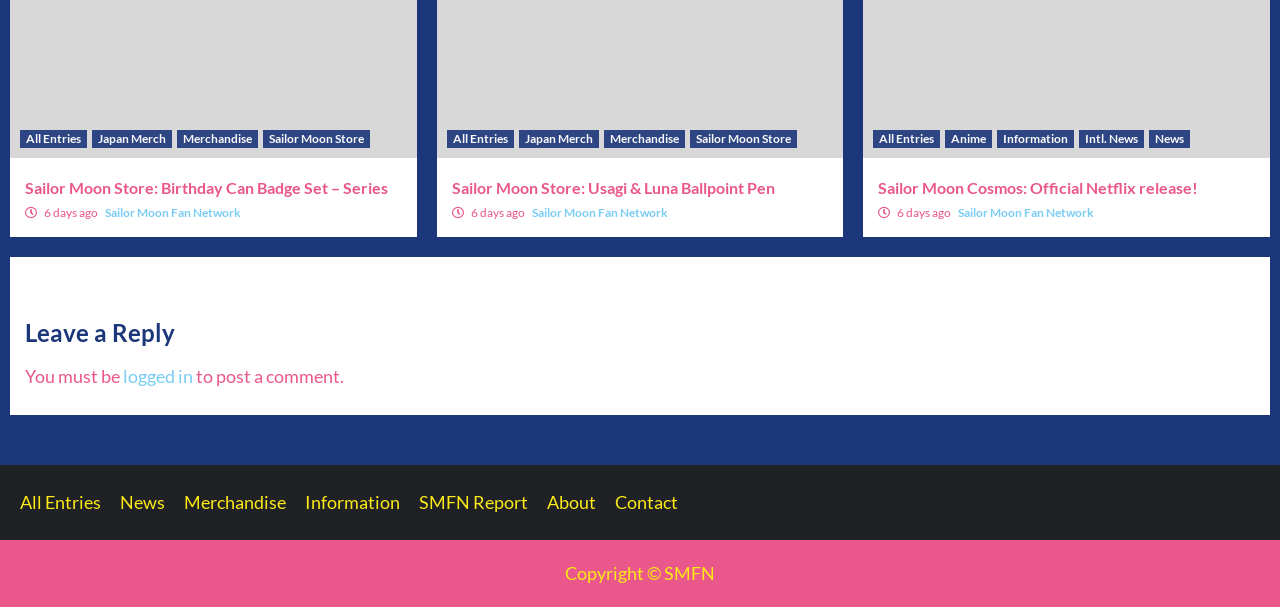Show the bounding box coordinates of the element that should be clicked to complete the task: "Check 'Leave a Reply'".

[0.02, 0.497, 0.98, 0.598]